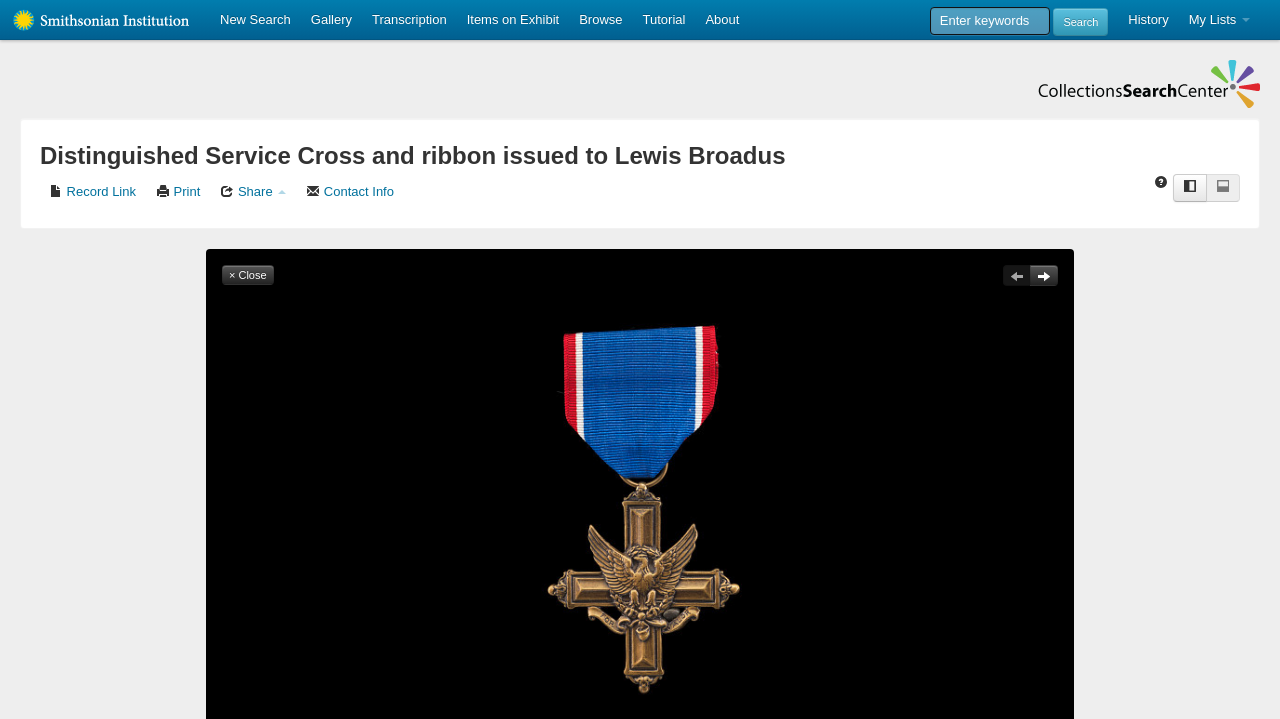What is the name of the object described on the webpage?
Provide a one-word or short-phrase answer based on the image.

Distinguished Service Cross and ribbon